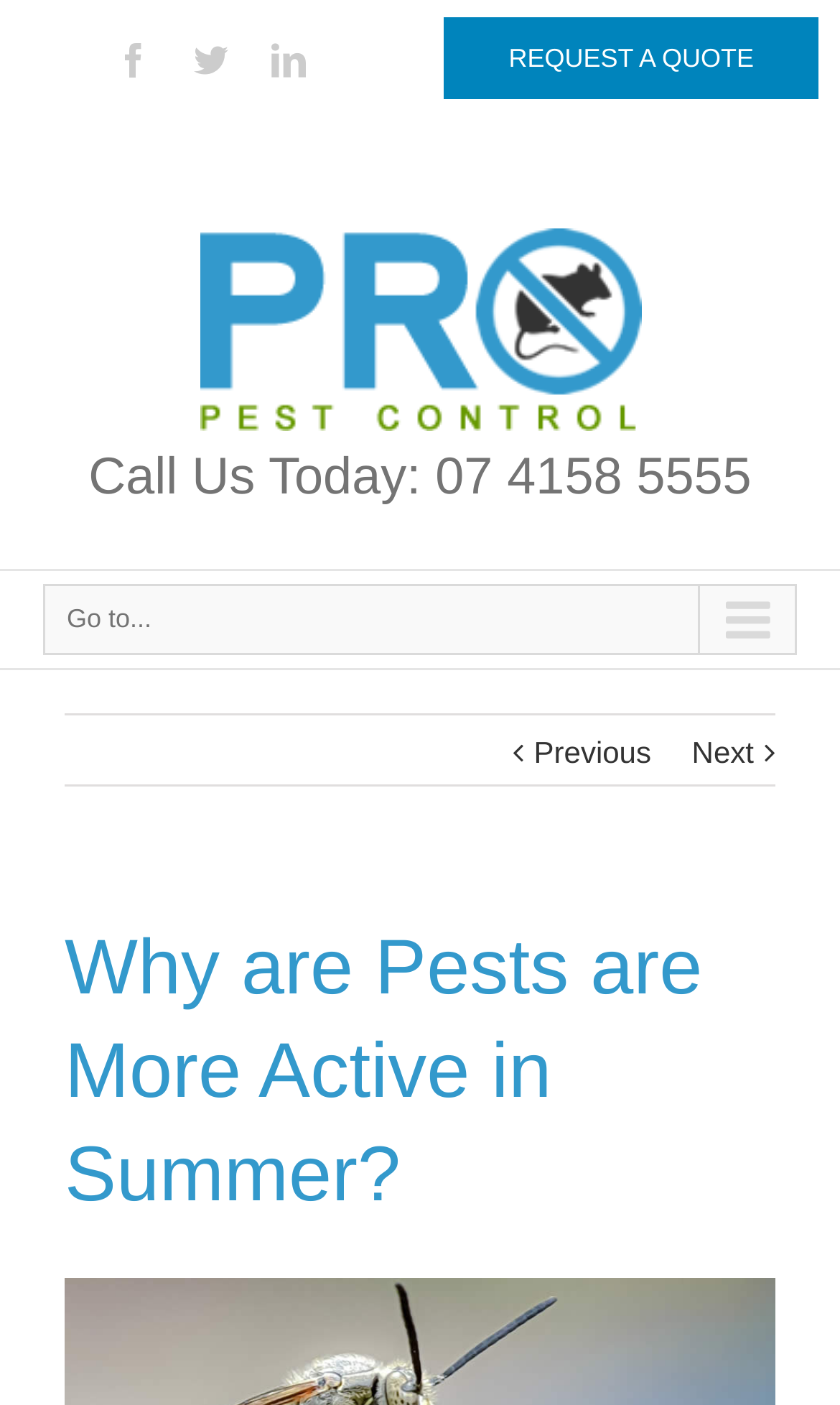Identify the first-level heading on the webpage and generate its text content.

Why are Pests are More Active in Summer?